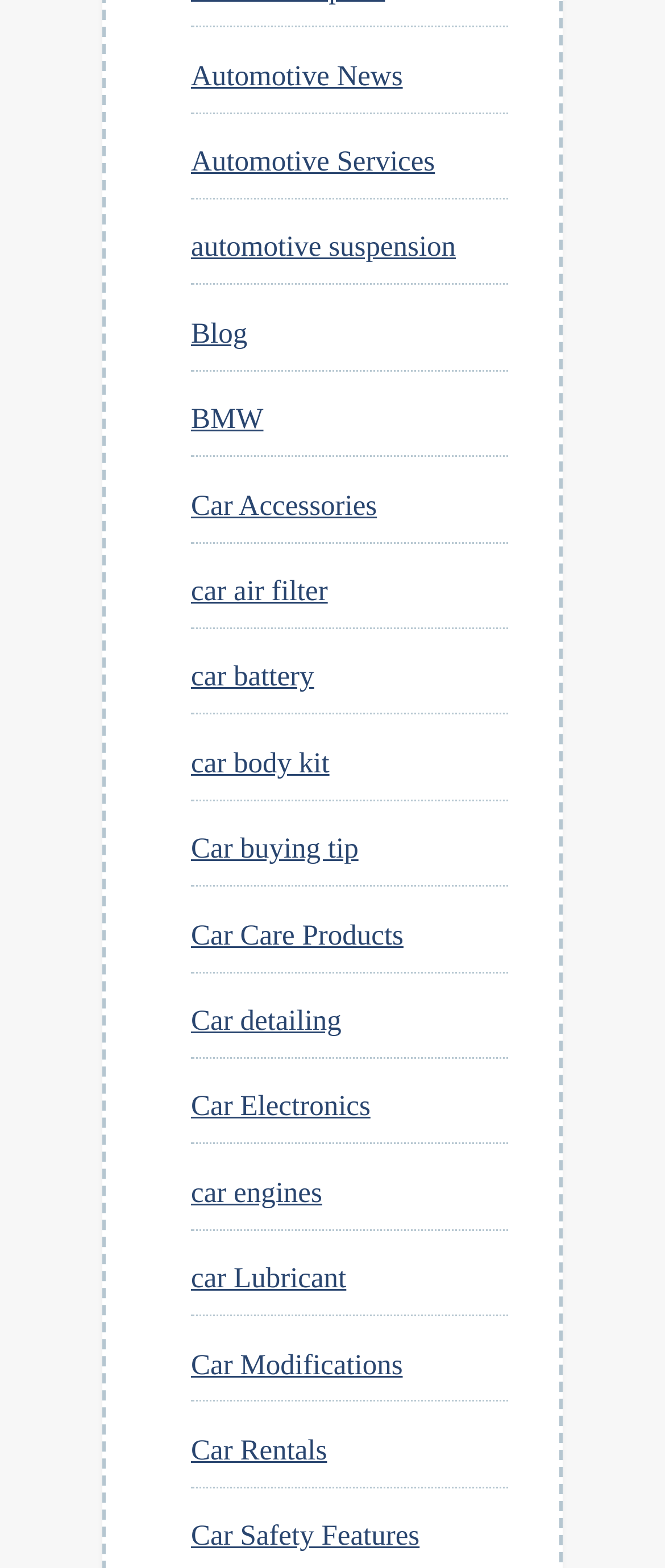Please indicate the bounding box coordinates of the element's region to be clicked to achieve the instruction: "Click on Automotive News". Provide the coordinates as four float numbers between 0 and 1, i.e., [left, top, right, bottom].

[0.287, 0.038, 0.606, 0.058]